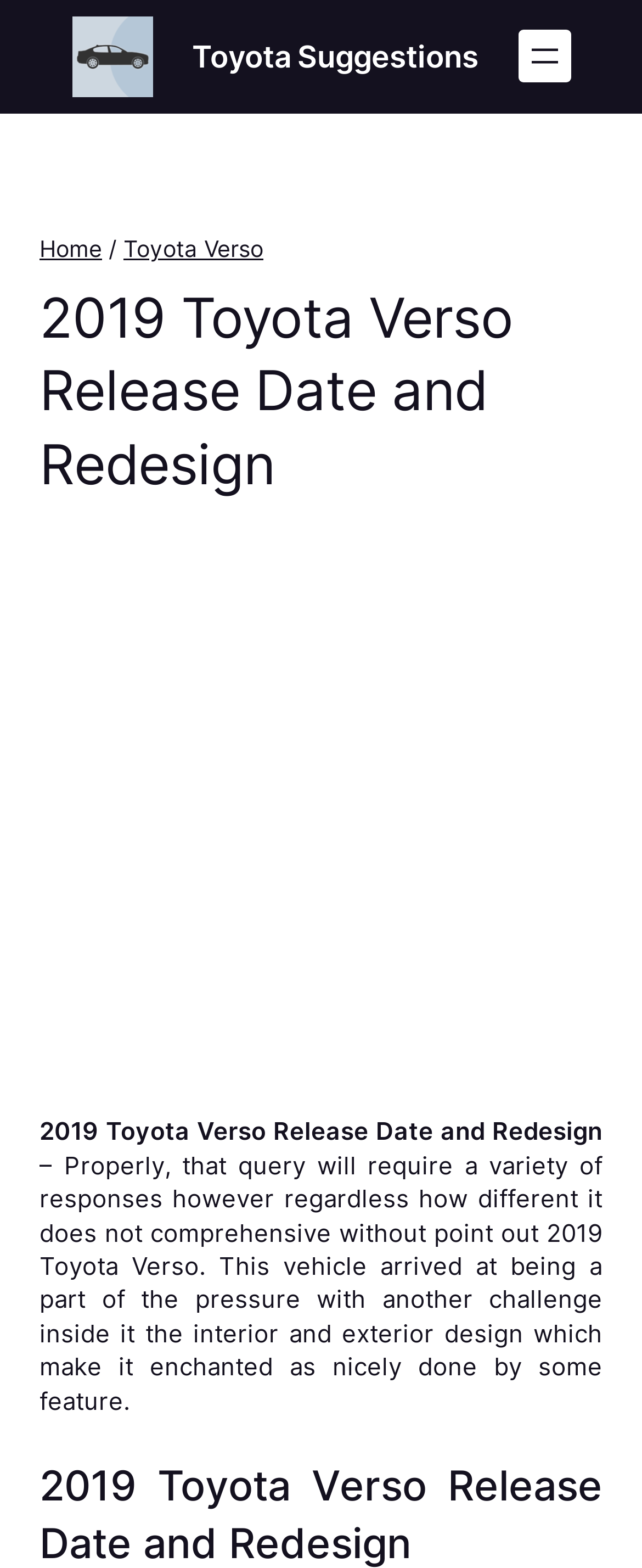How many navigation menu items are there?
Give a detailed response to the question by analyzing the screenshot.

There are three navigation menu items: 'Home', 'Toyota Verso', and a separator '/'.